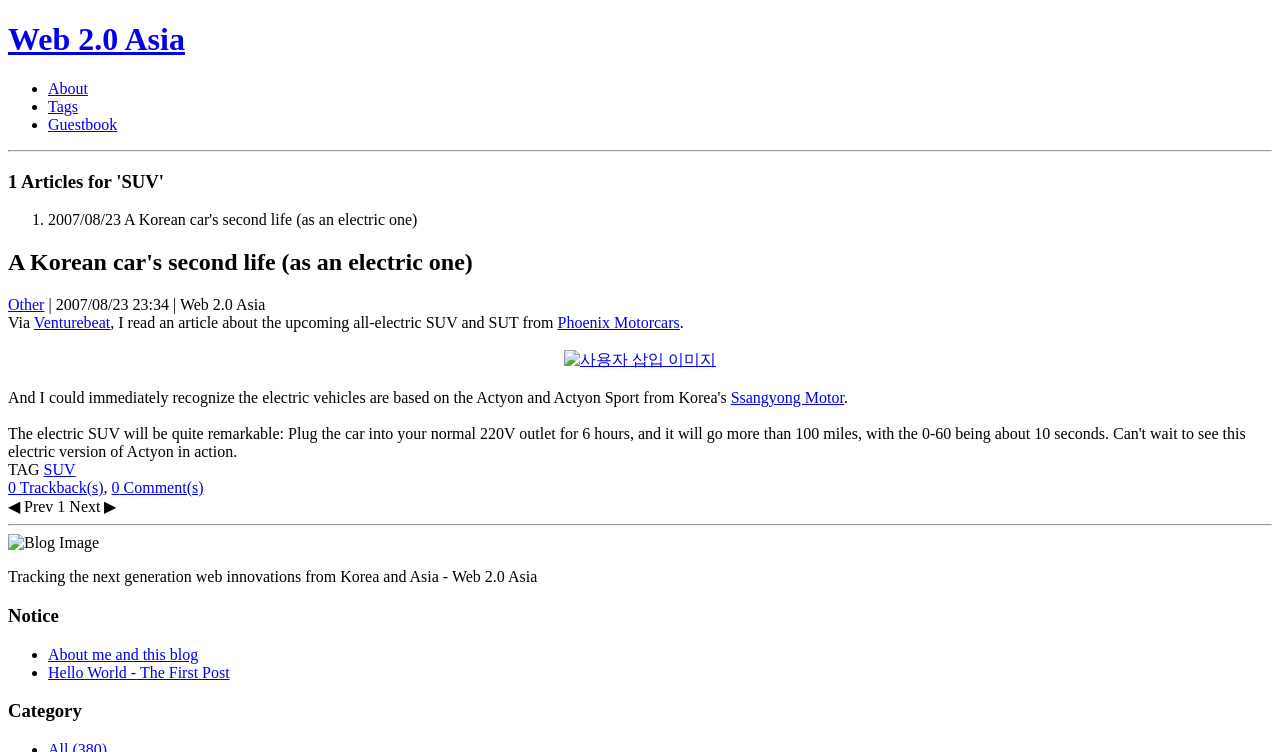Identify the bounding box coordinates for the region to click in order to carry out this instruction: "Visit the 'Venturebeat' website". Provide the coordinates using four float numbers between 0 and 1, formatted as [left, top, right, bottom].

[0.026, 0.418, 0.086, 0.44]